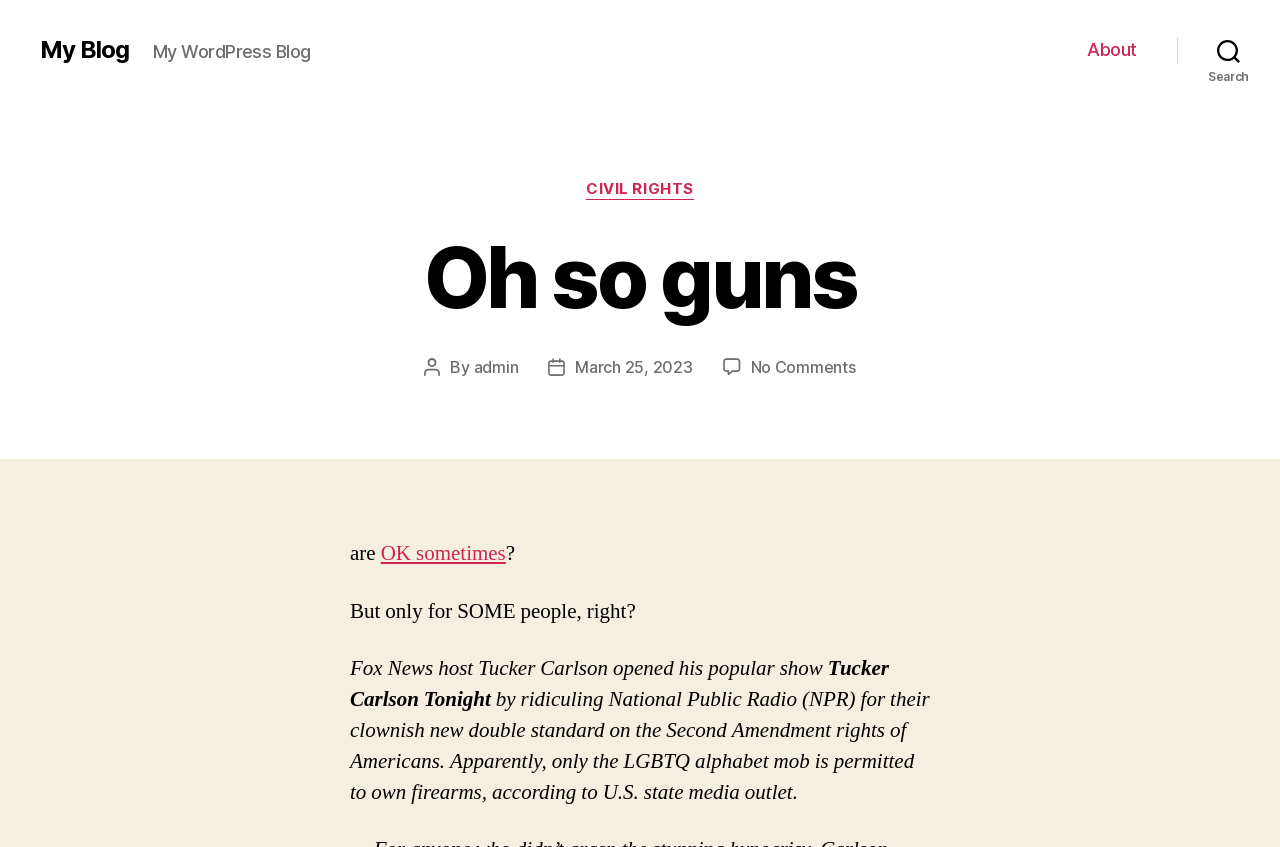Provide a brief response to the question using a single word or phrase: 
What is the topic of the post?

Second Amendment rights